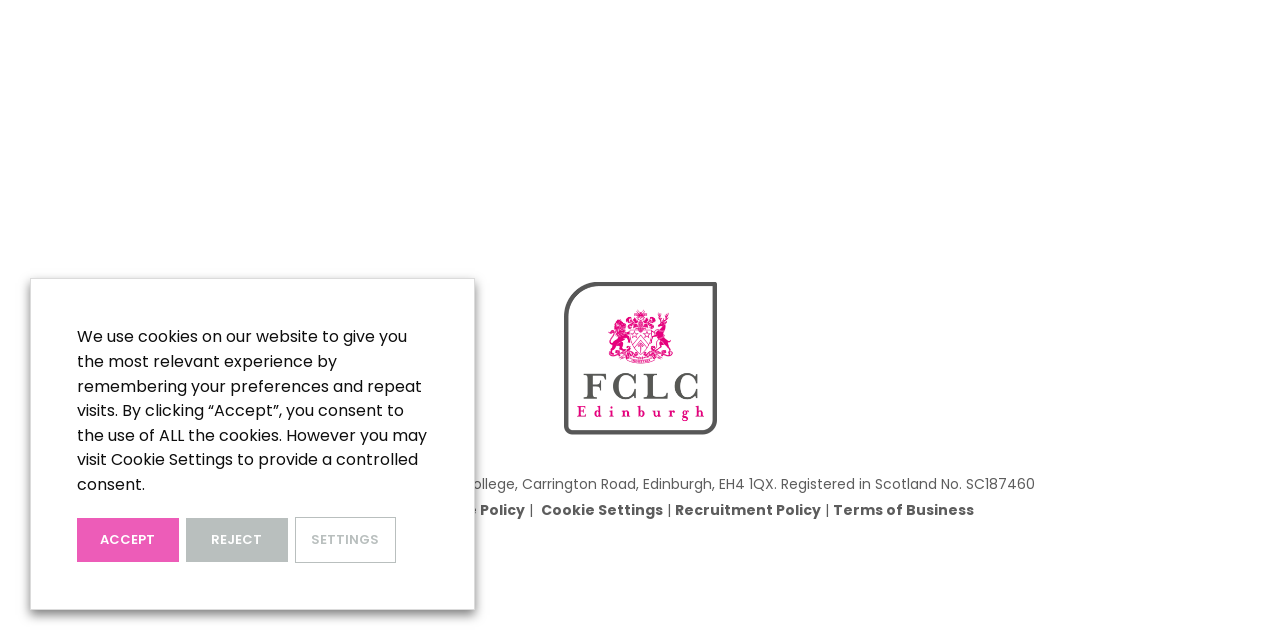Locate the bounding box of the UI element defined by this description: "Recruitment Policy". The coordinates should be given as four float numbers between 0 and 1, formatted as [left, top, right, bottom].

[0.527, 0.781, 0.641, 0.812]